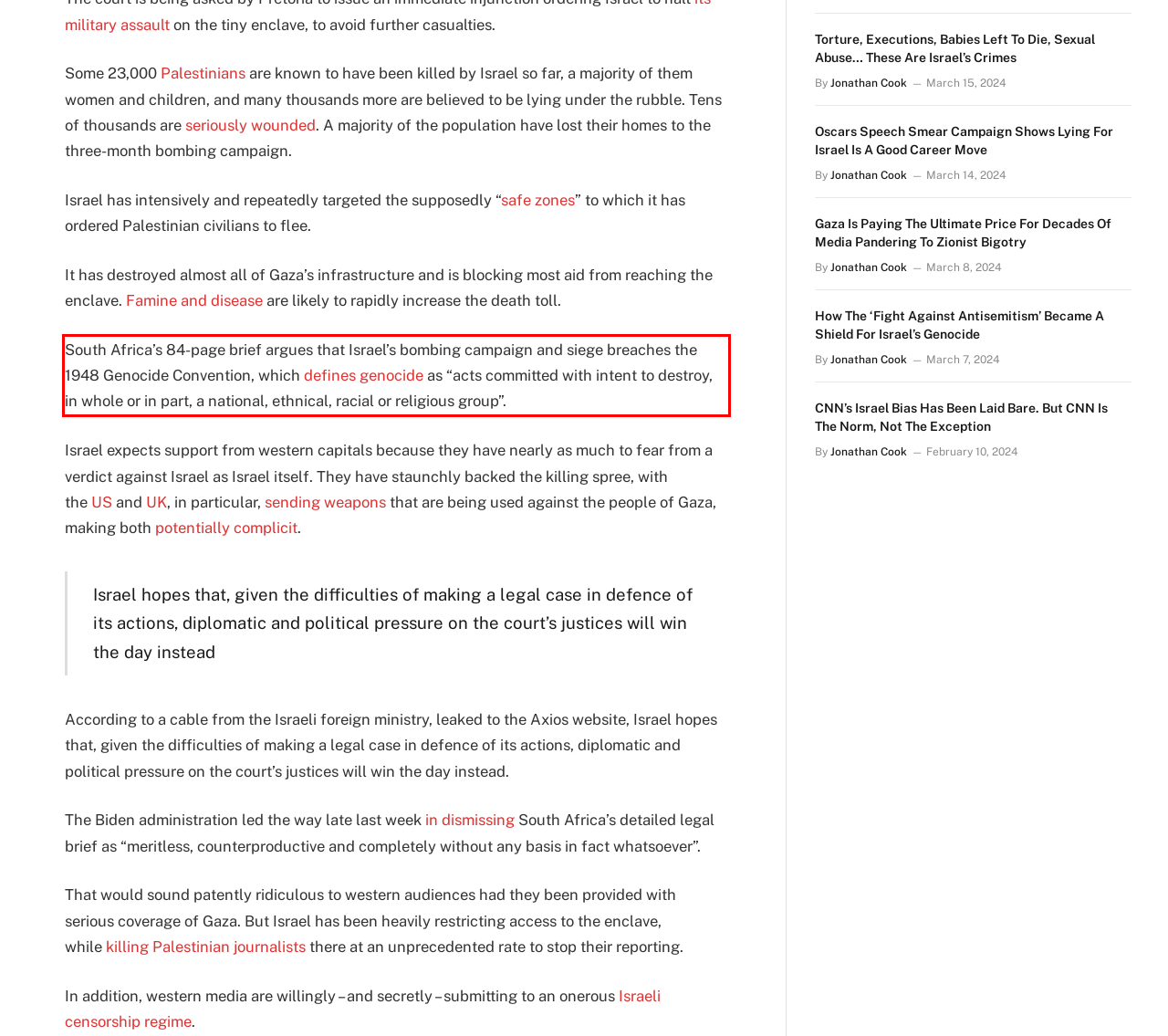Given a screenshot of a webpage containing a red rectangle bounding box, extract and provide the text content found within the red bounding box.

South Africa’s 84-page brief argues that Israel’s bombing campaign and siege breaches the 1948 Genocide Convention, which defines genocide as “acts committed with intent to destroy, in whole or in part, a national, ethnical, racial or religious group”.